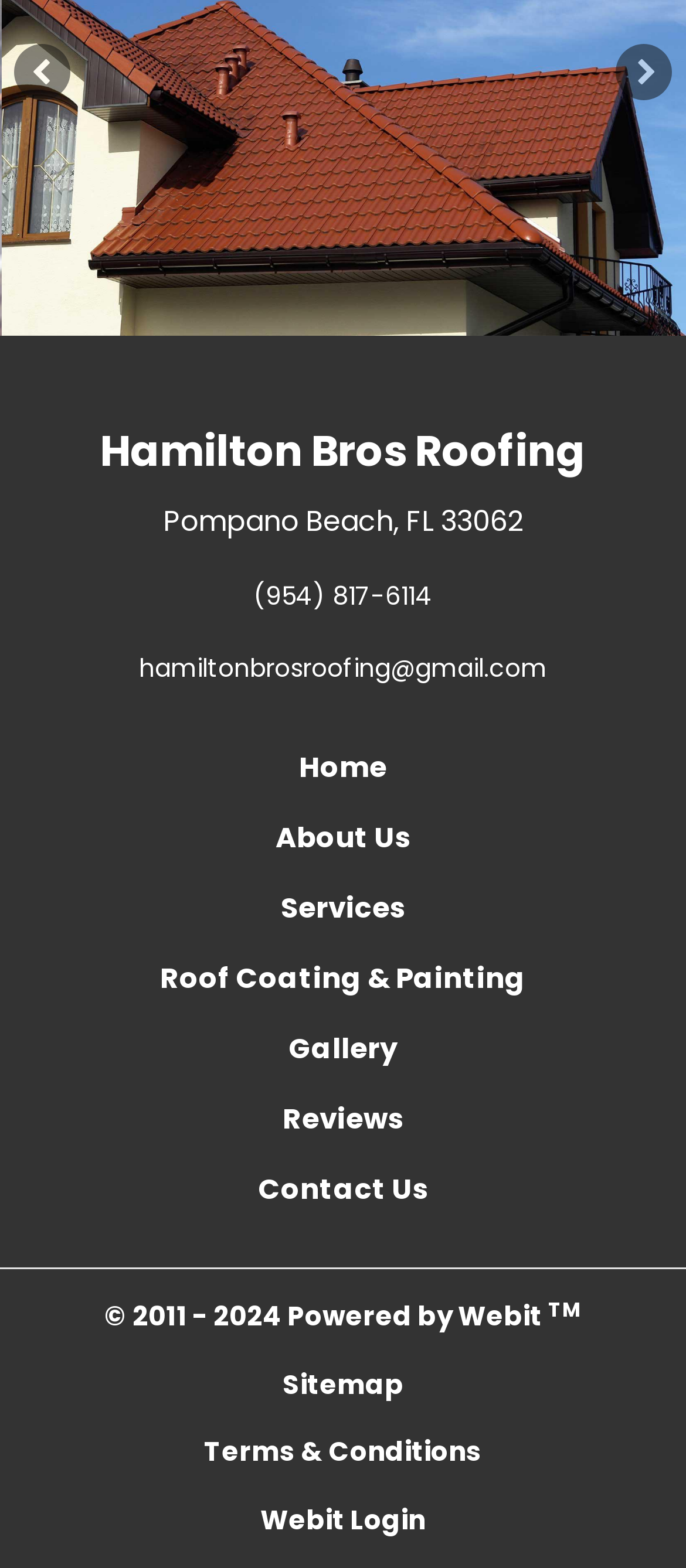What is the copyright year range?
Using the image as a reference, answer the question with a short word or phrase.

2011 - 2024